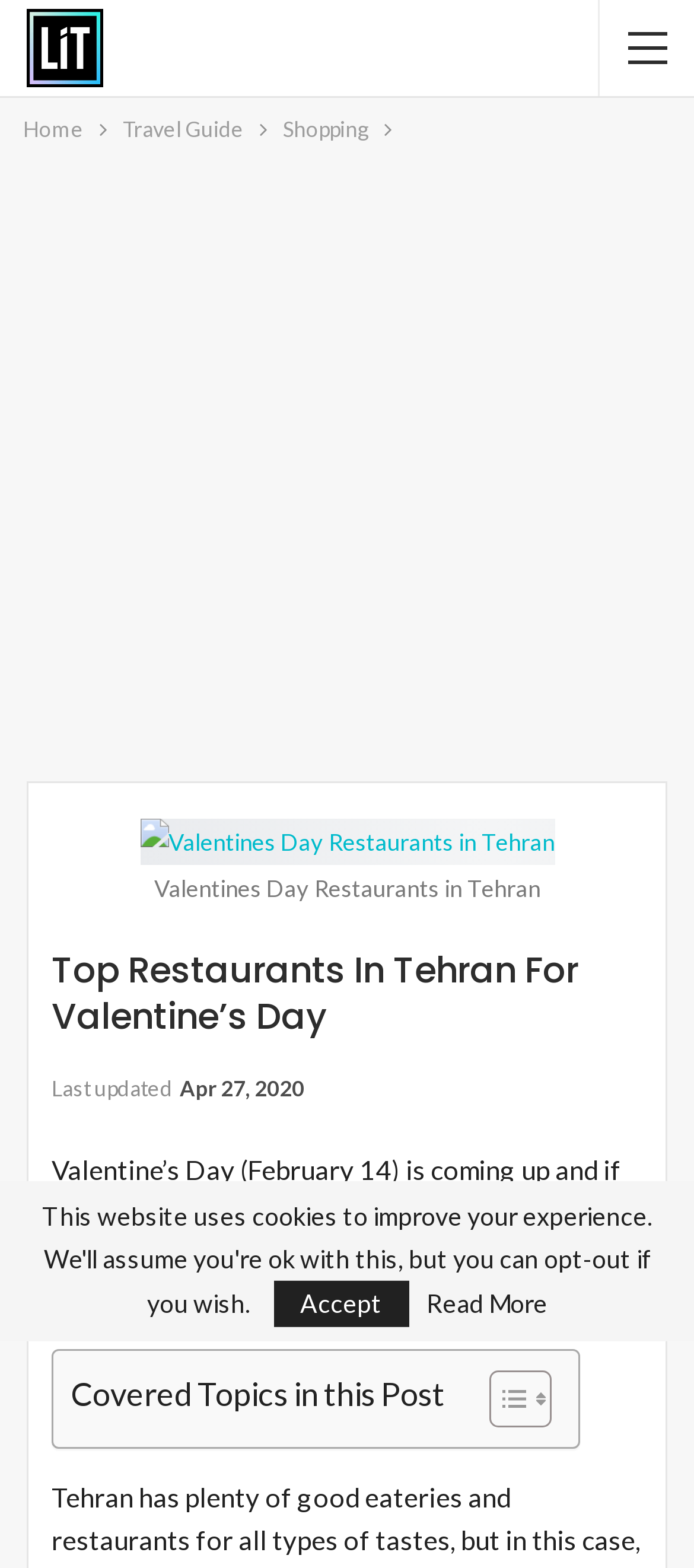Can you provide the bounding box coordinates for the element that should be clicked to implement the instruction: "Click on the 'Home' link"?

[0.033, 0.07, 0.121, 0.095]